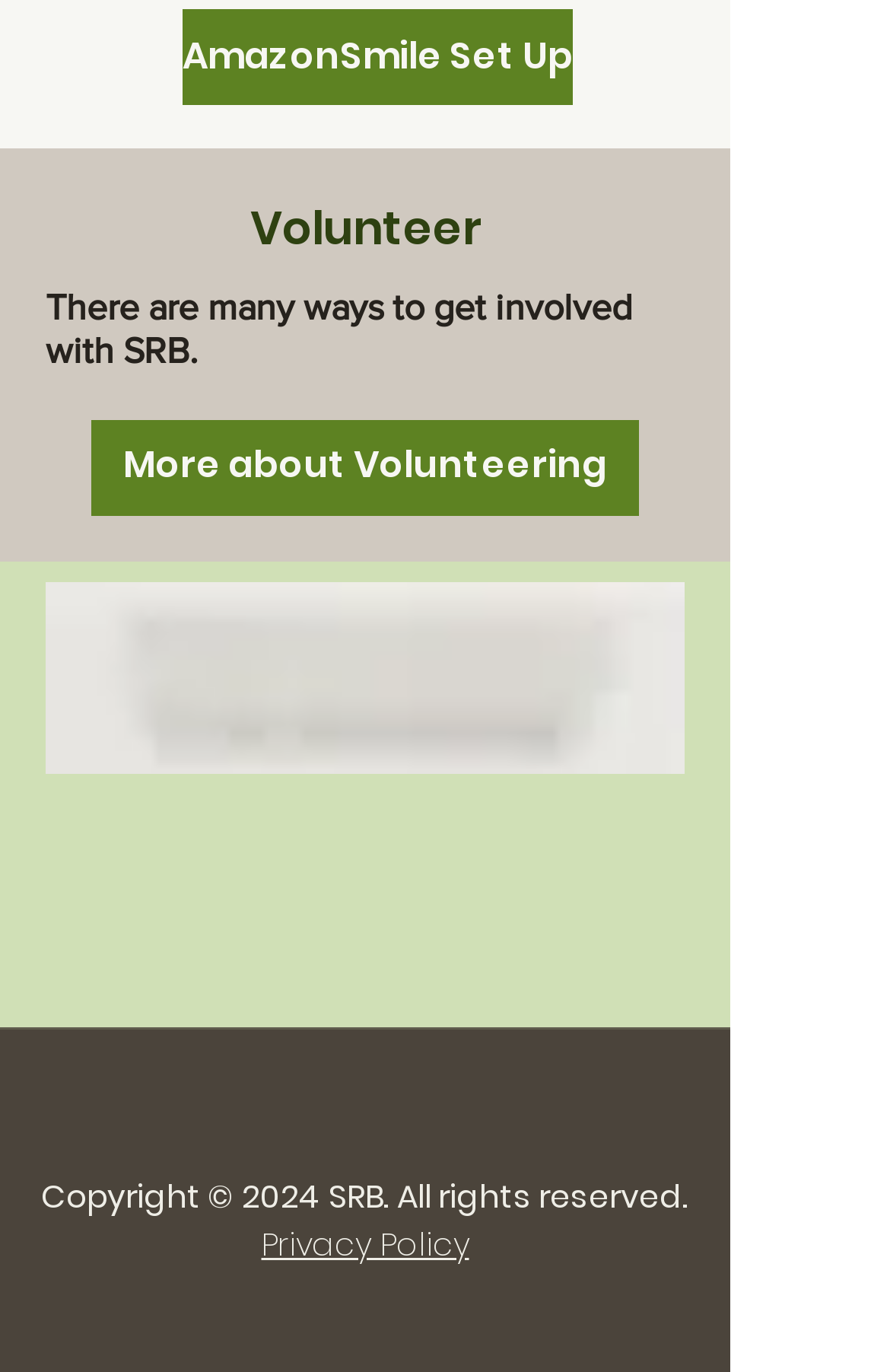How many social media platforms are listed?
Provide a detailed and well-explained answer to the question.

The 'Social Bar' list contains two links, one for 'facebook' and one for 'Instagram', which are two social media platforms.